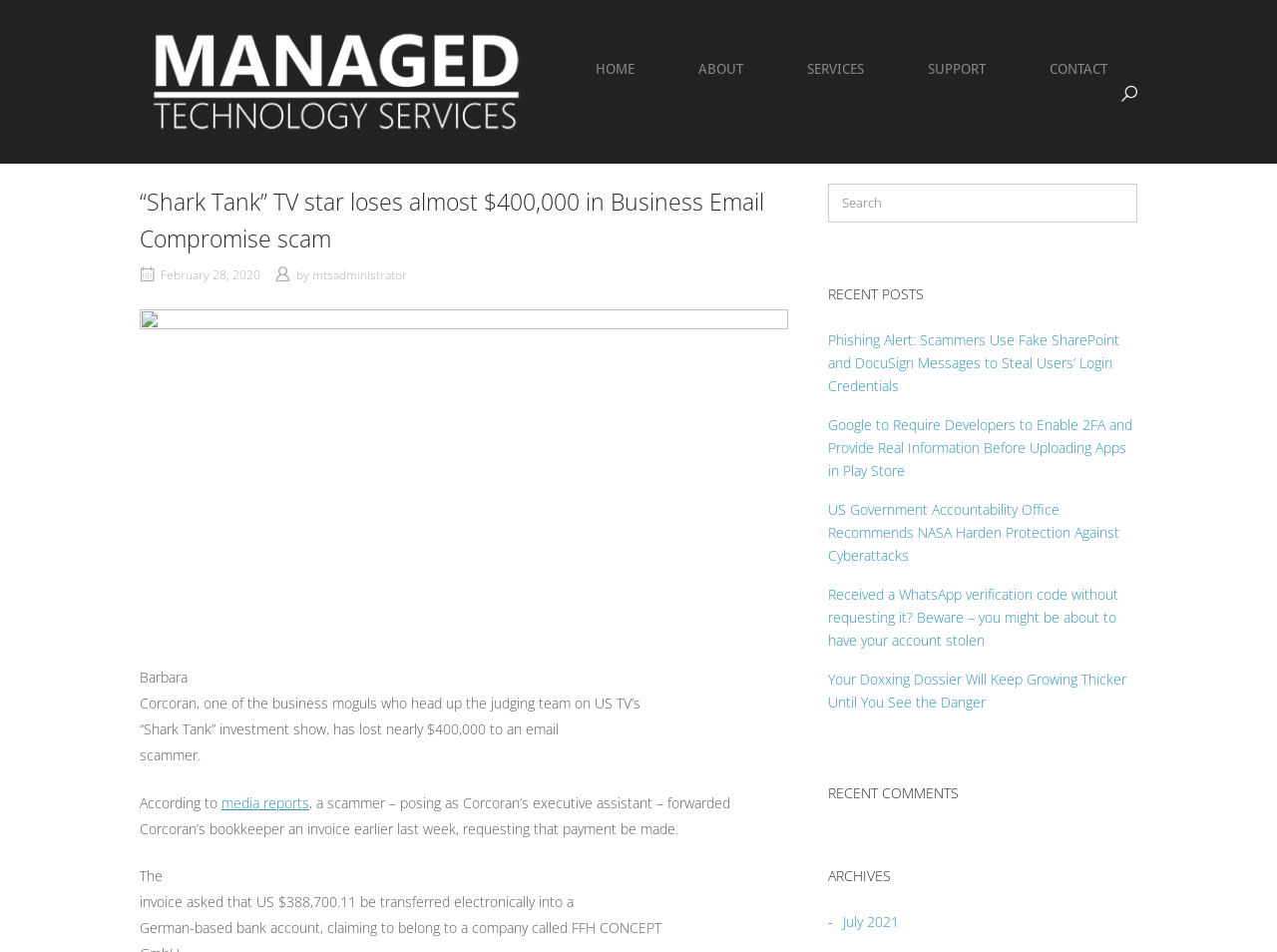Show the bounding box coordinates of the element that should be clicked to complete the task: "Click on the Home link".

[0.109, 0.074, 0.417, 0.094]